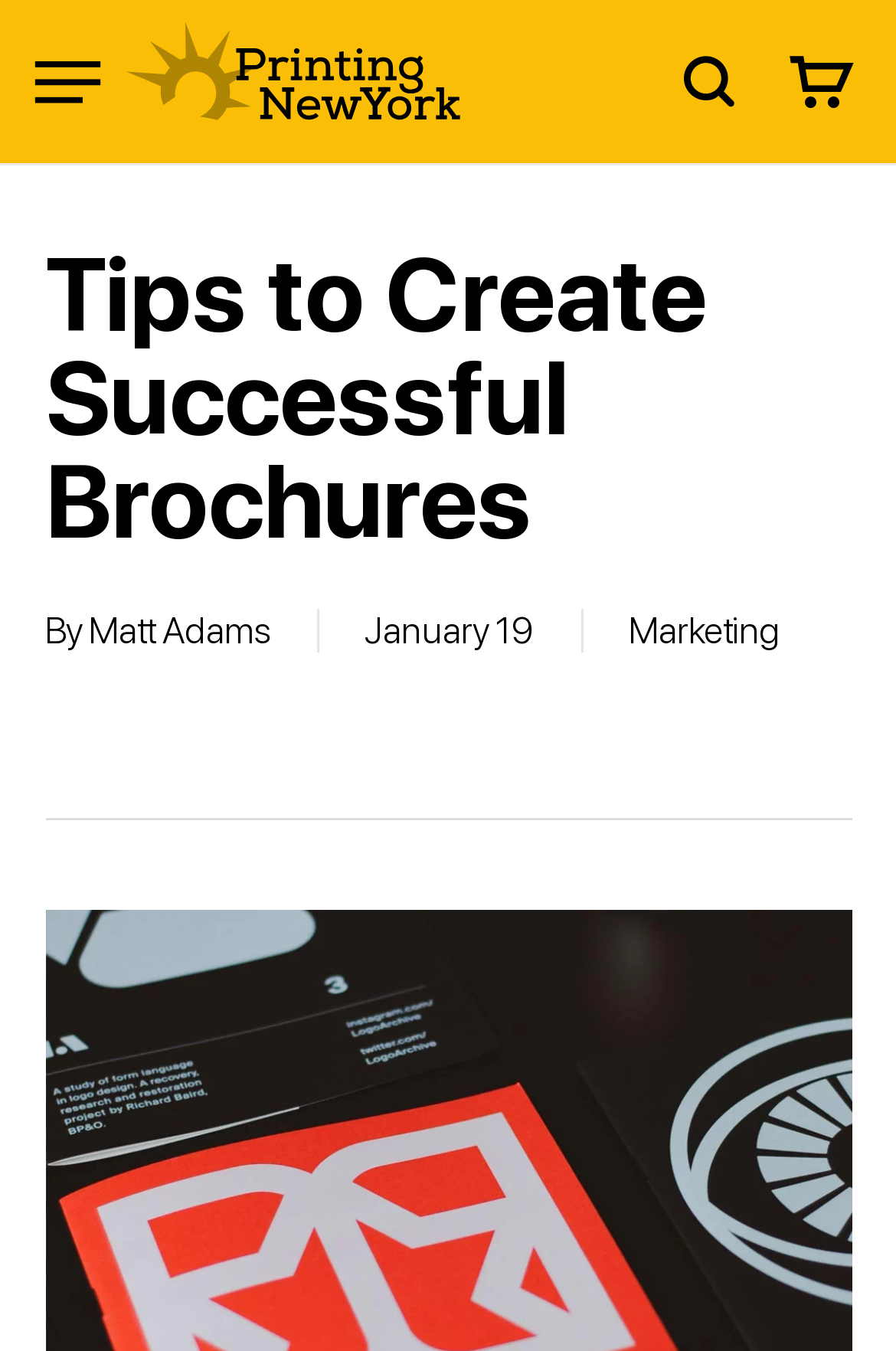What is the name of the company with a logo on the top-left corner?
Please use the image to deliver a detailed and complete answer.

I found an image element with the text 'Printing New York' and a bounding box coordinate of [0.14, 0.015, 0.515, 0.092], which suggests that it is a logo on the top-left corner of the webpage.